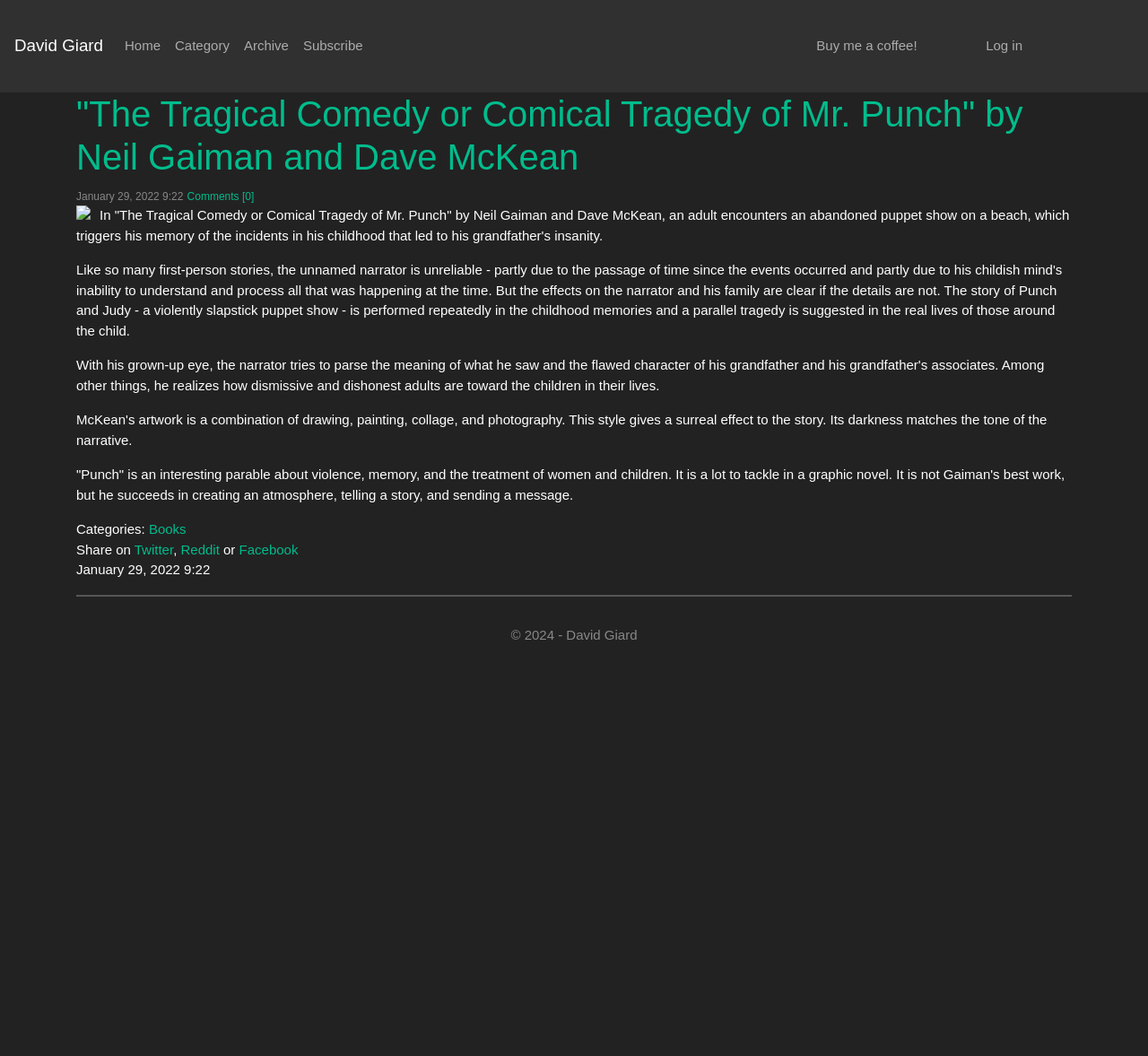Please locate the bounding box coordinates for the element that should be clicked to achieve the following instruction: "View the 'Comments'". Ensure the coordinates are given as four float numbers between 0 and 1, i.e., [left, top, right, bottom].

[0.163, 0.18, 0.221, 0.192]